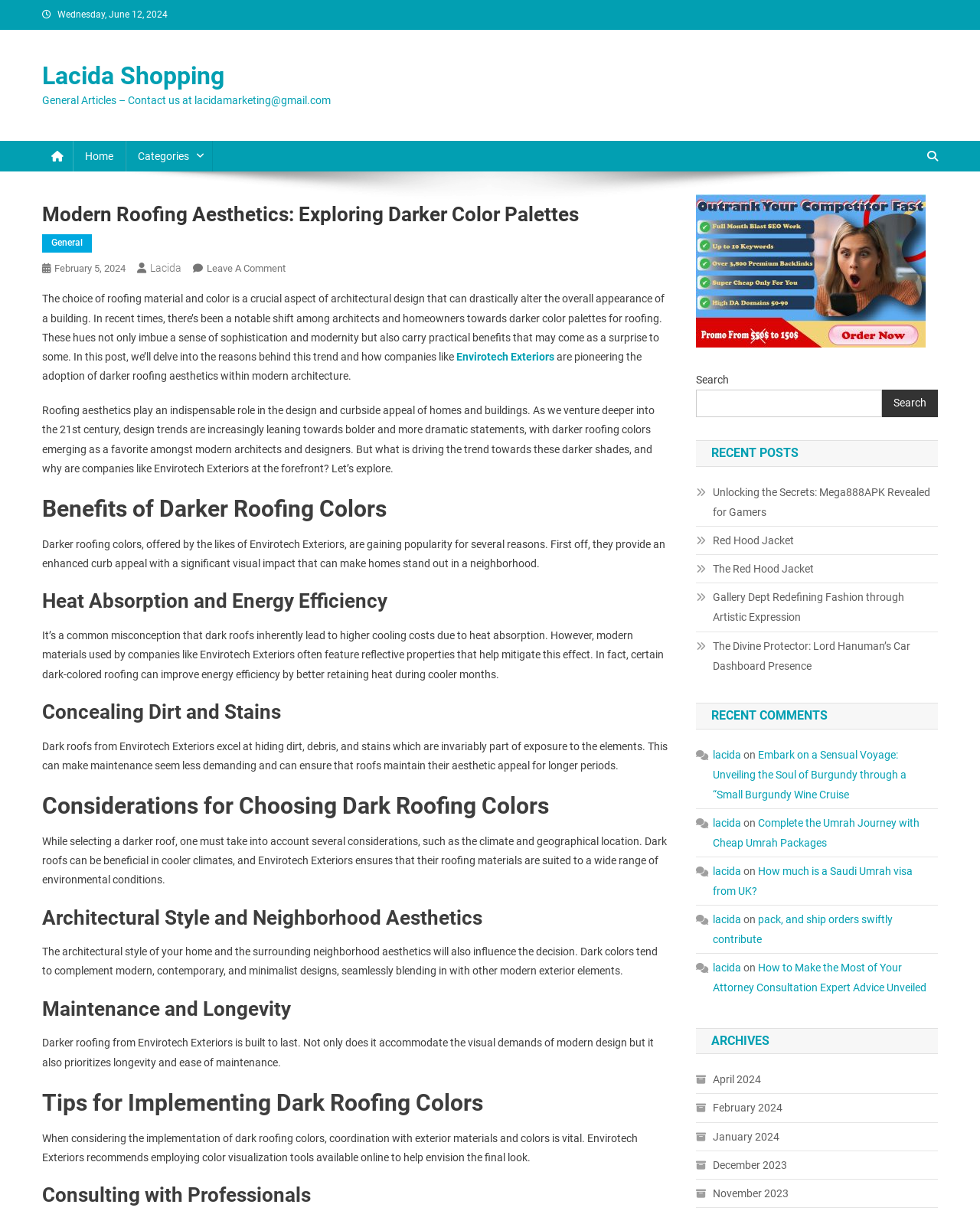Select the bounding box coordinates of the element I need to click to carry out the following instruction: "Check the 'RECENT POSTS' section".

[0.71, 0.363, 0.957, 0.385]